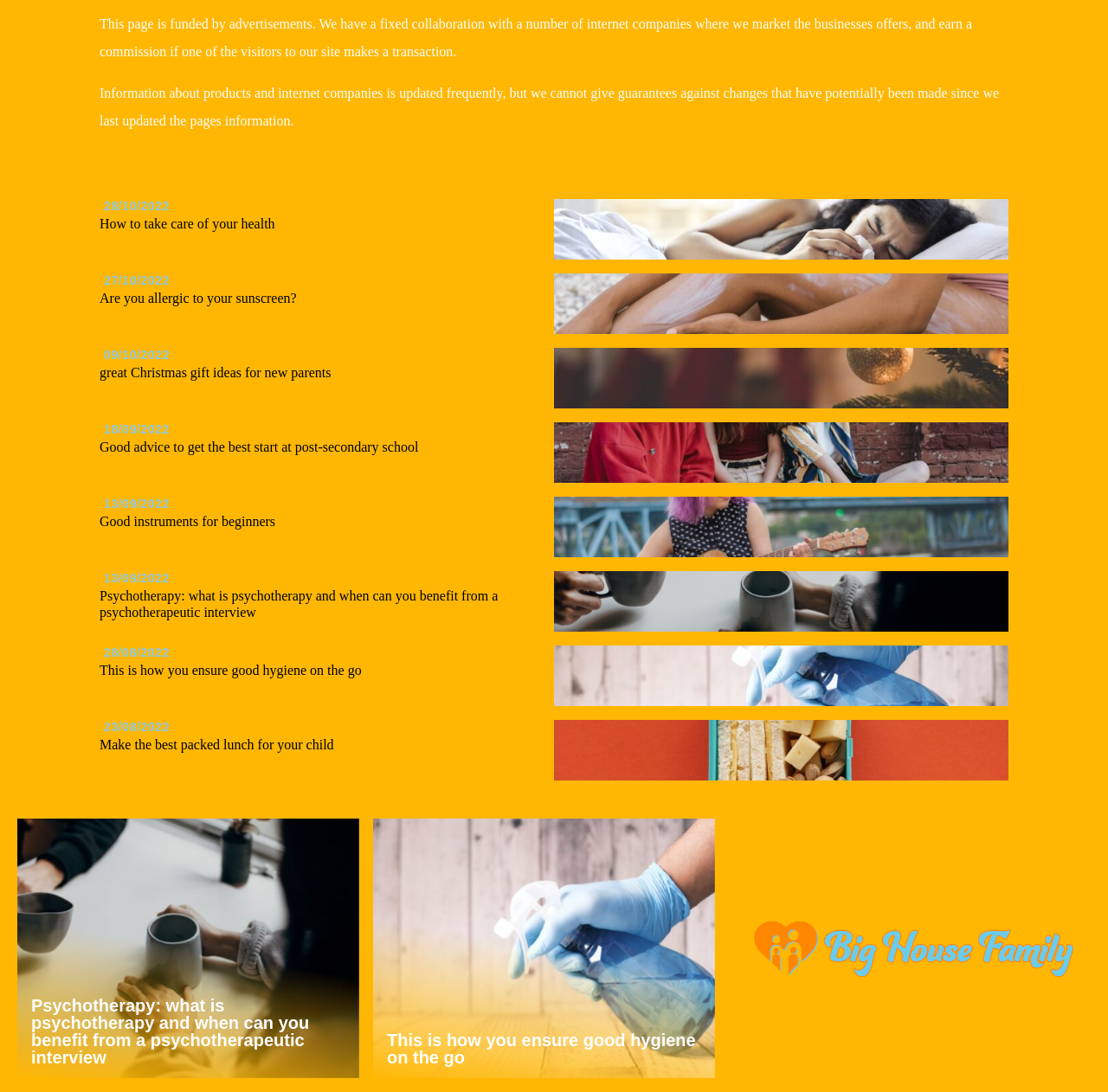Can you give a detailed response to the following question using the information from the image? What is the date of the latest article?

The link element with the text '28/10/2022 How to take care of your health' suggests that the latest article was published on October 28, 2022.